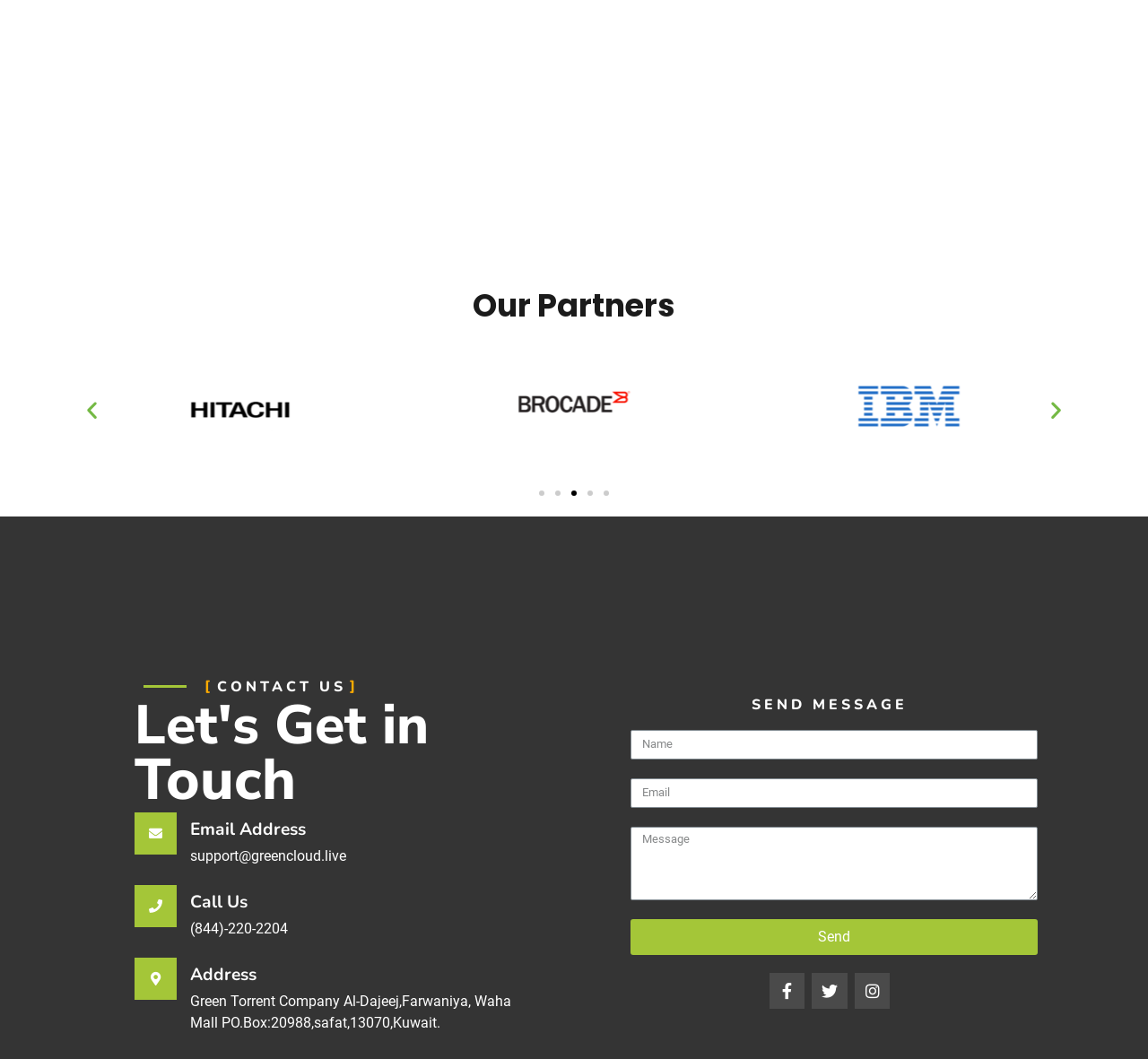Using the description "parent_node: Message name="form_fields[message]" placeholder="Message"", predict the bounding box of the relevant HTML element.

[0.549, 0.78, 0.904, 0.851]